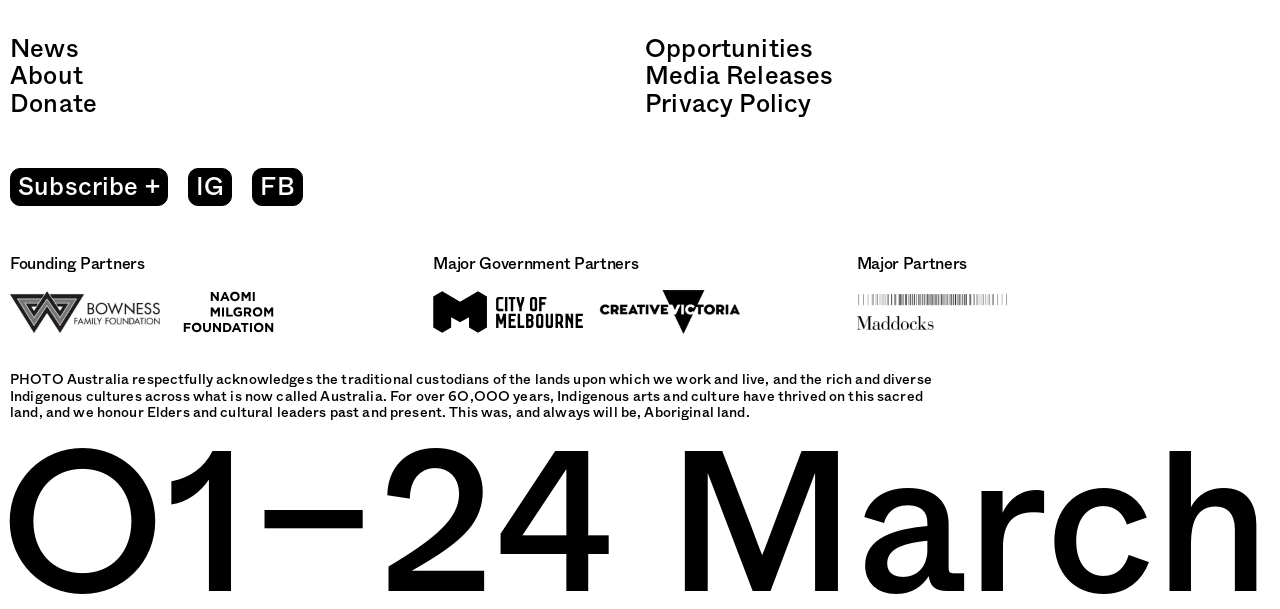Can you specify the bounding box coordinates for the region that should be clicked to fulfill this instruction: "Subscribe to the newsletter".

[0.008, 0.276, 0.131, 0.339]